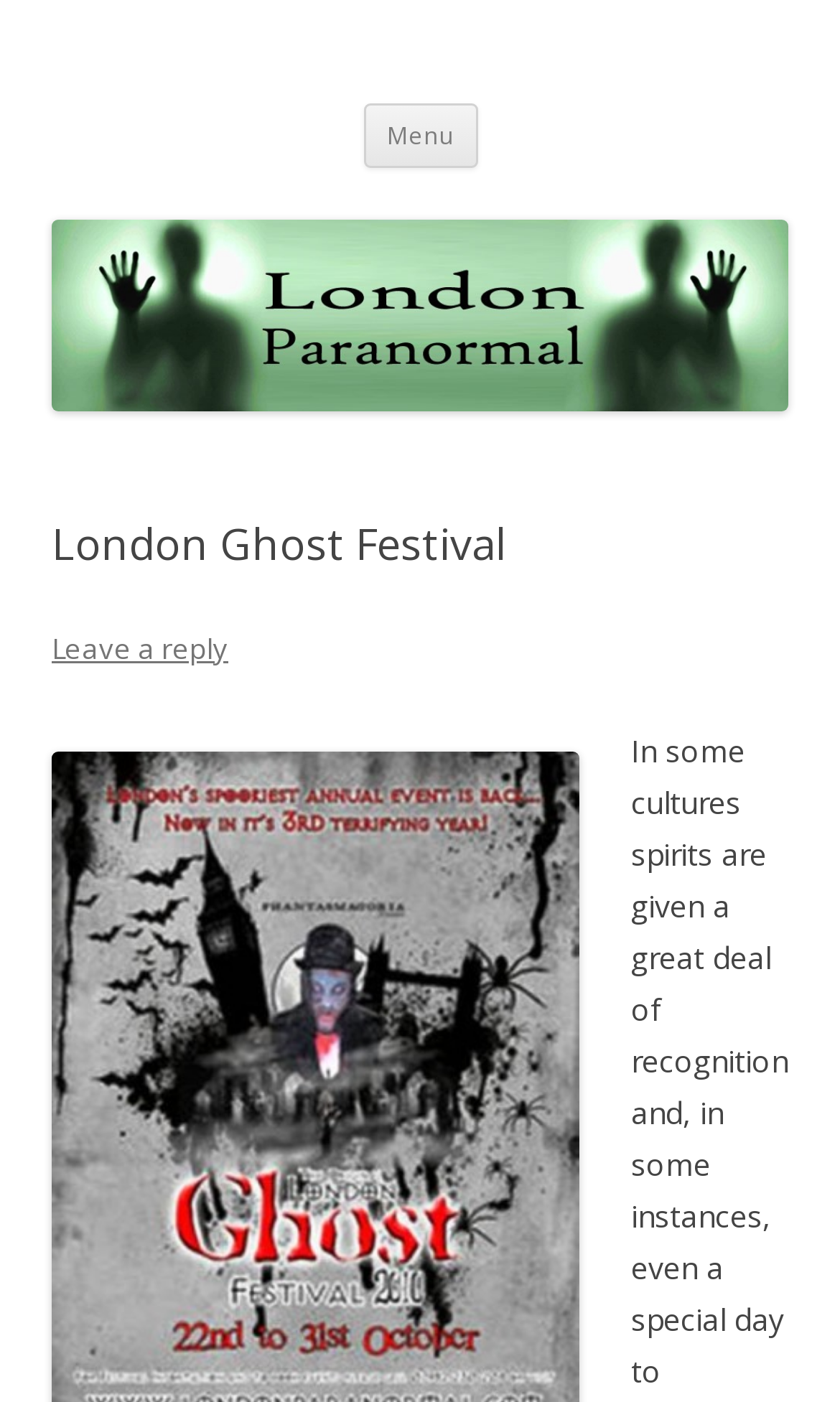Elaborate on the information and visuals displayed on the webpage.

The webpage is about the London Ghost Festival, which took place at The London Dungeons and Southwark's Old Operating Theatre. At the top-left corner, there is a heading that reads "London Paranormal" with a corresponding link. Below this heading, there is a button labeled "Menu". To the right of the button, a link "Skip to content" is positioned. 

Further down, another link "London Paranormal" is located, accompanied by an image with the same description. Above the image, a header section contains a heading that reads "London Ghost Festival". Within this section, a link "Leave a reply" is situated at the bottom-left corner.